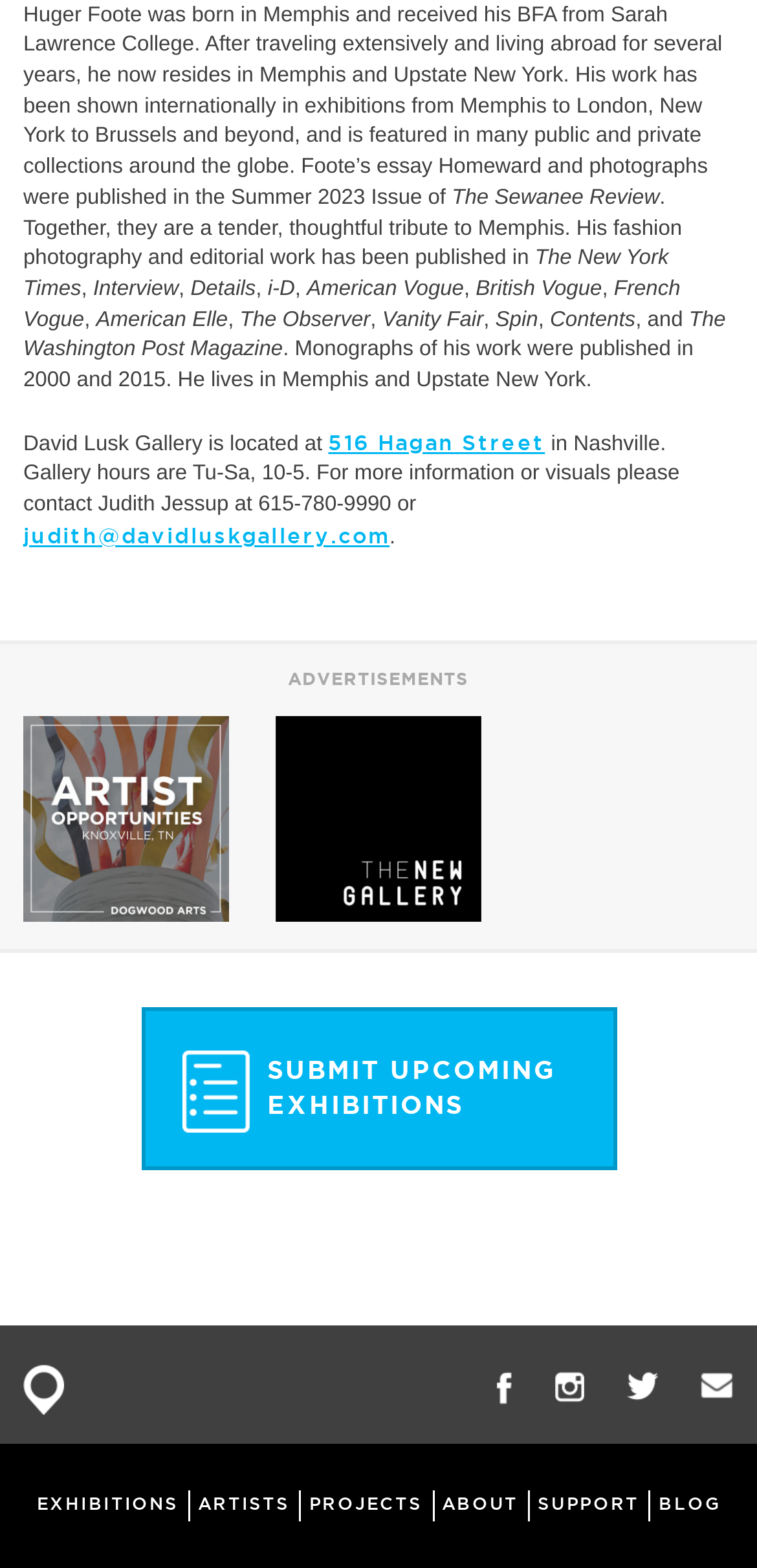Please determine the bounding box coordinates of the section I need to click to accomplish this instruction: "contact Judith Jessup via email".

[0.031, 0.334, 0.515, 0.349]